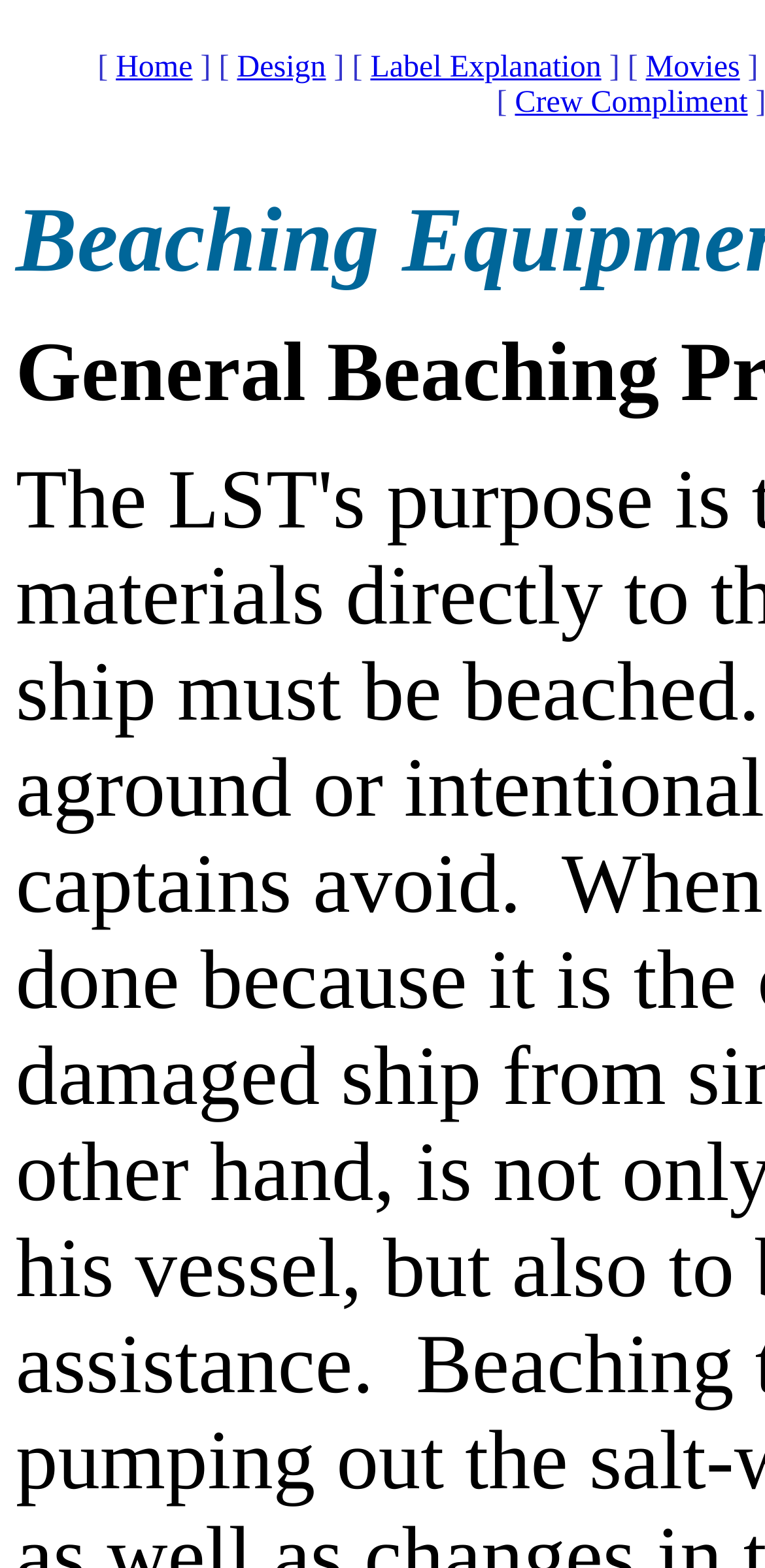Is there a 'Design' link?
Examine the screenshot and reply with a single word or phrase.

Yes